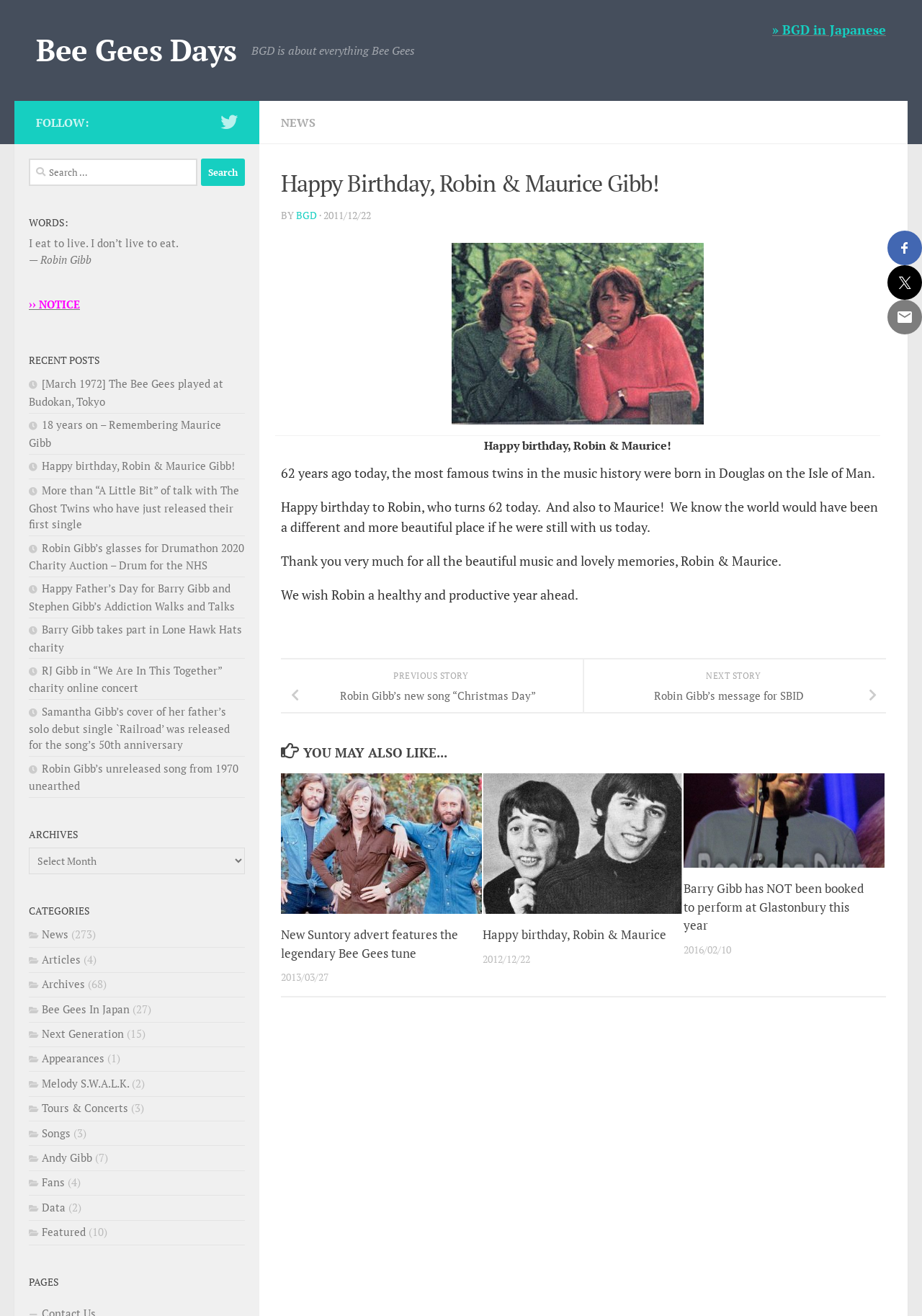Please identify the bounding box coordinates of the area that needs to be clicked to follow this instruction: "Search for something".

[0.031, 0.12, 0.266, 0.141]